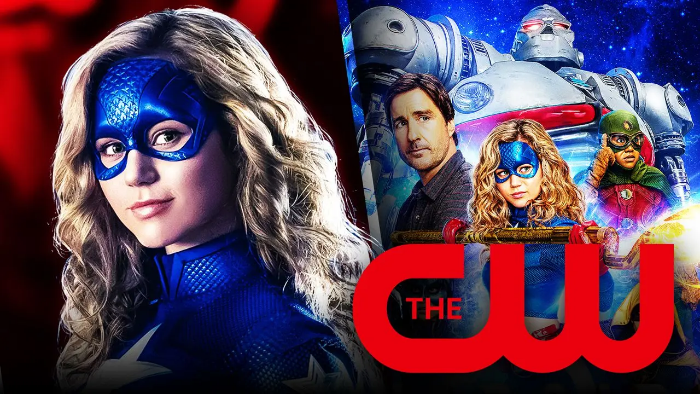What is the name of the broadcast network affiliated with the show?
Answer the question with a thorough and detailed explanation.

The recognizable logo of The CW is prominently featured in the image, suggesting that the show 'Stargirl' is affiliated with this popular broadcast network, which is The CW.